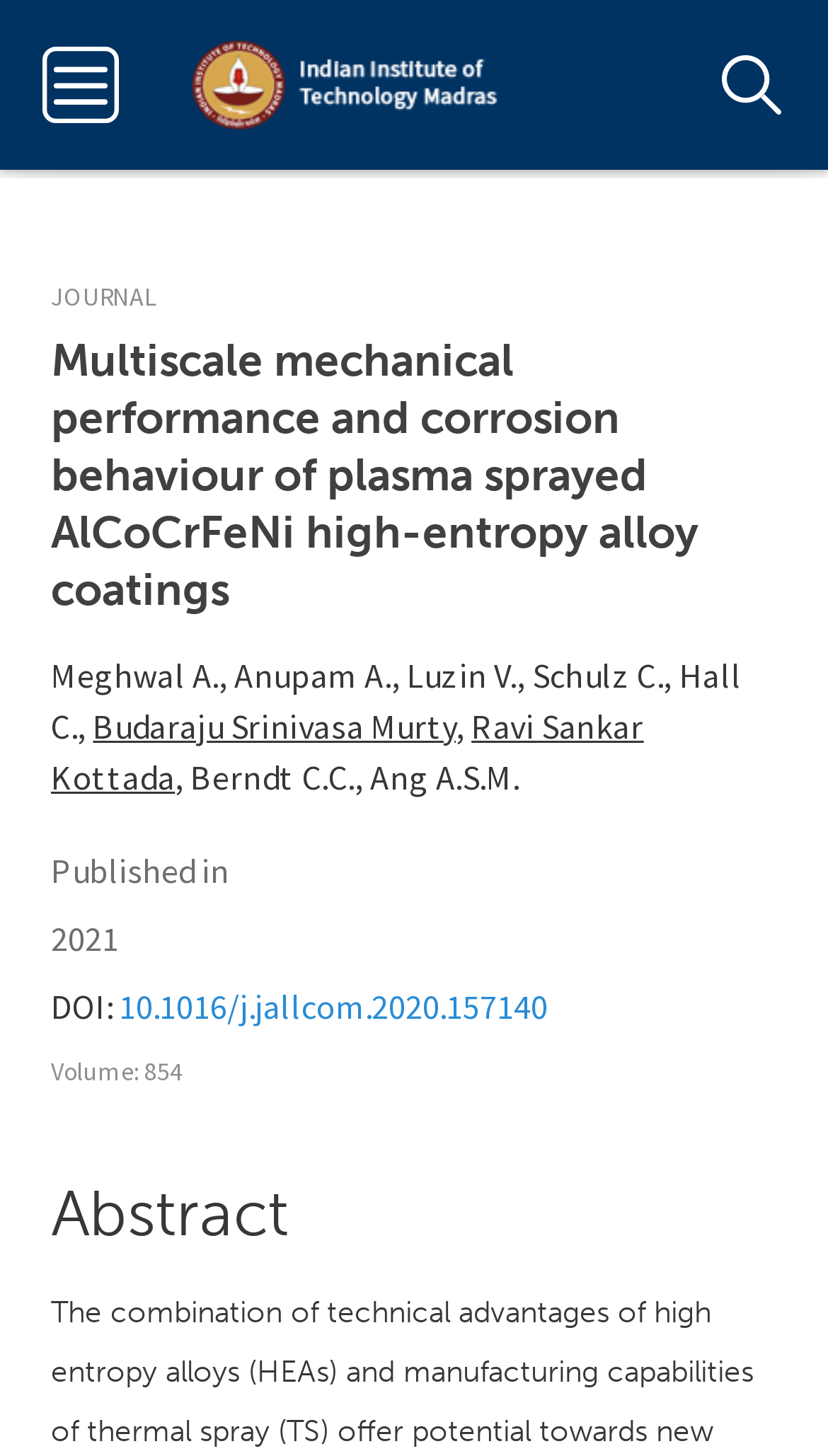Who are the authors of the paper?
Based on the screenshot, provide your answer in one word or phrase.

Meghwal A., Anupam A., Luzin V., Schulz C., Hall C., Budaraju Srinivasa Murty, Ravi Sankar Kottada, Berndt C.C., Ang A.S.M.